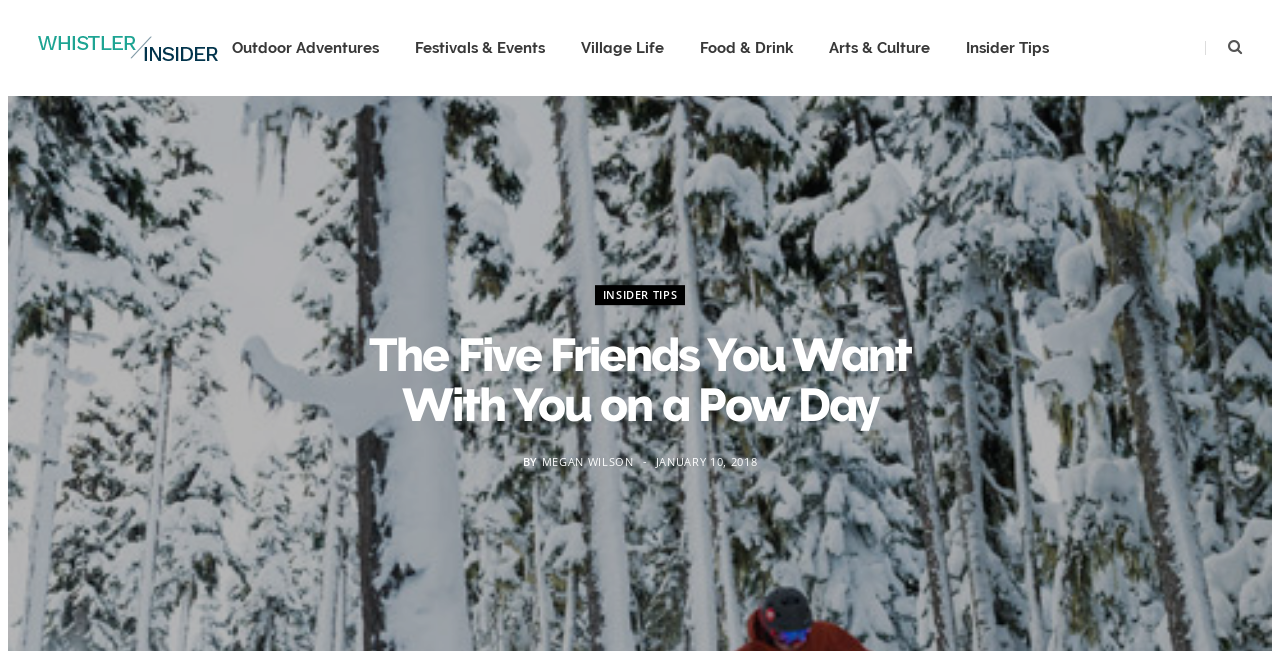Based on the element description: "Insider Tips", identify the UI element and provide its bounding box coordinates. Use four float numbers between 0 and 1, [left, top, right, bottom].

[0.464, 0.437, 0.536, 0.468]